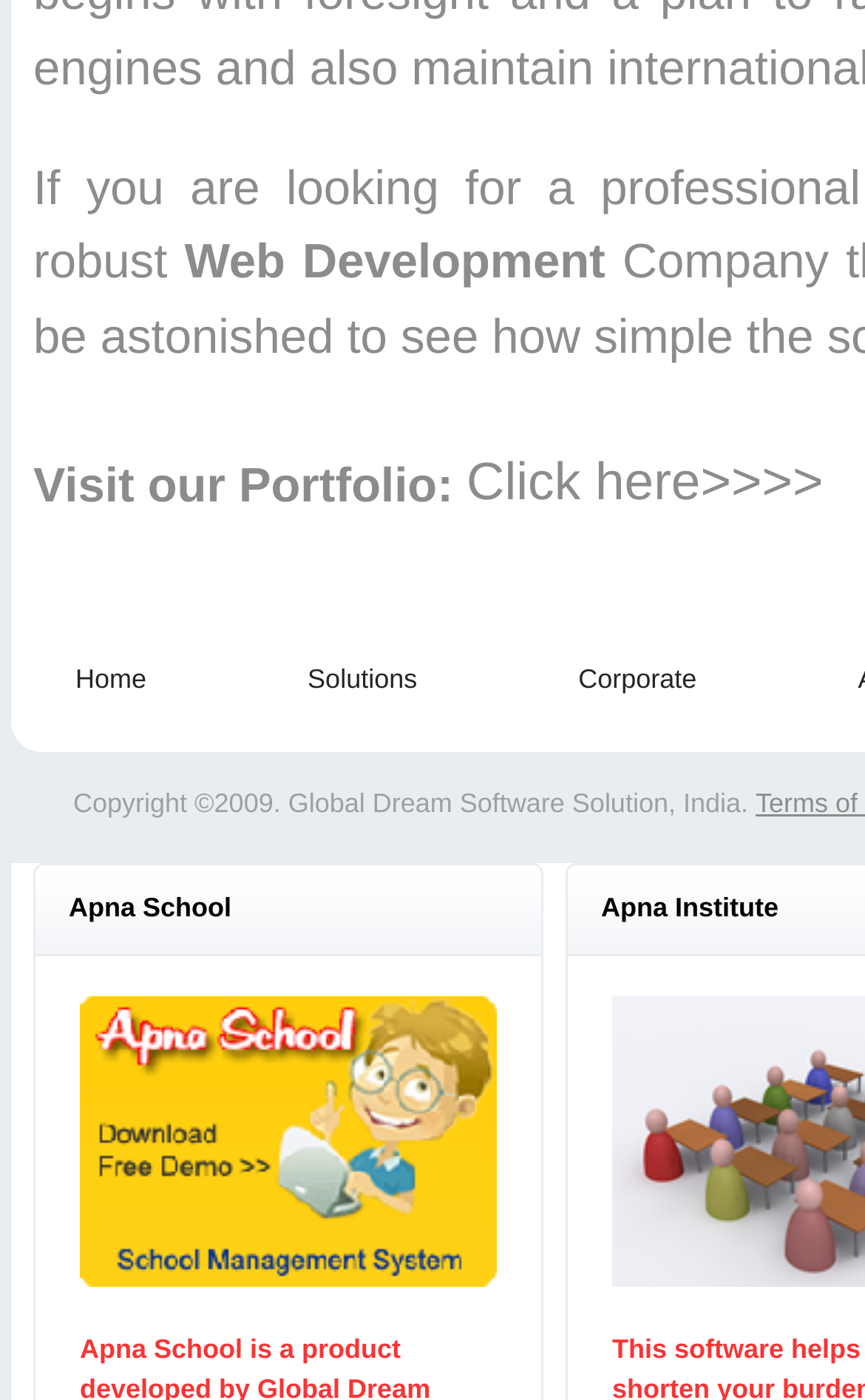Provide the bounding box coordinates of the HTML element described by the text: "Solutions". The coordinates should be in the format [left, top, right, bottom] with values between 0 and 1.

[0.356, 0.474, 0.482, 0.496]